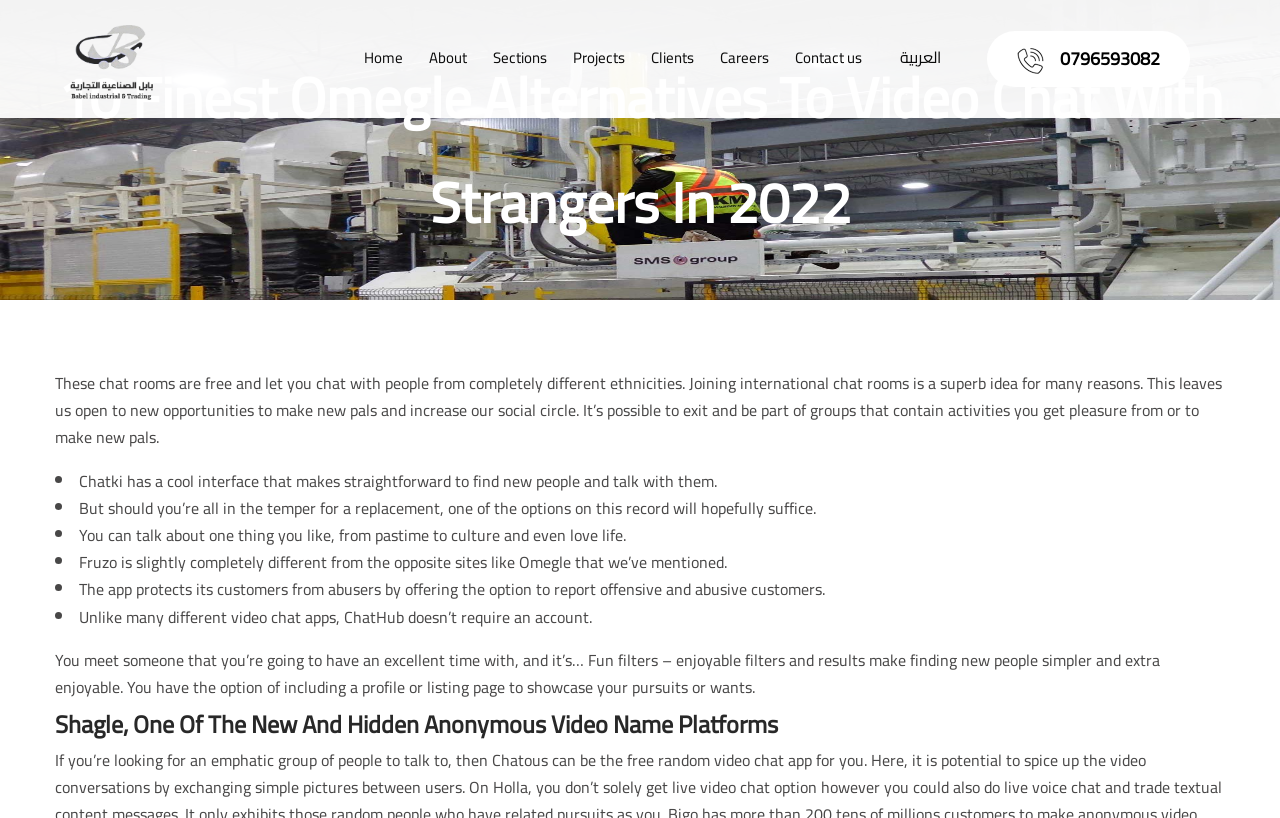Identify the bounding box coordinates of the element to click to follow this instruction: 'Click the '0796593082' link'. Ensure the coordinates are four float values between 0 and 1, provided as [left, top, right, bottom].

[0.771, 0.038, 0.93, 0.106]